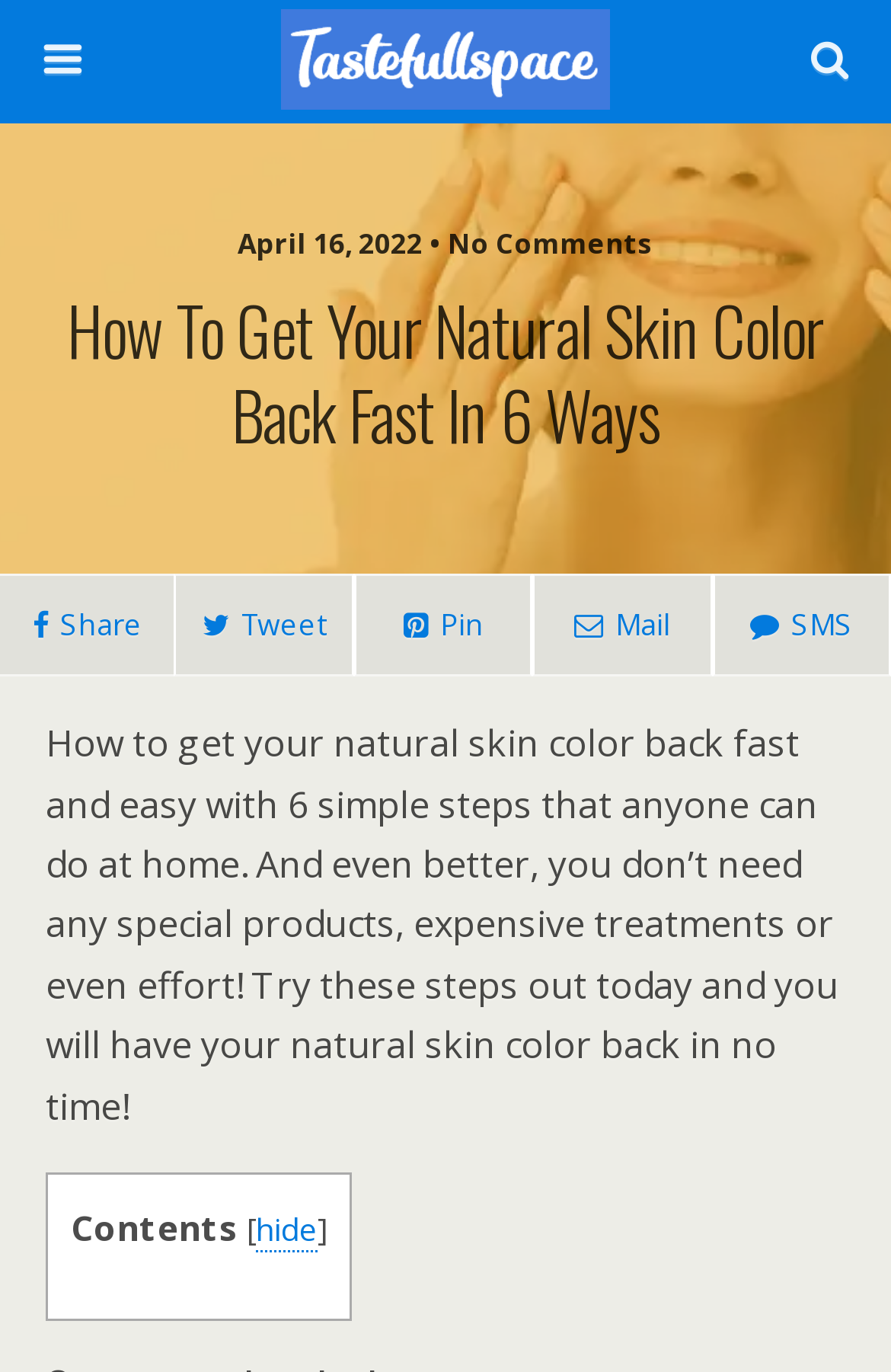Determine the bounding box coordinates of the region that needs to be clicked to achieve the task: "Click the logo image".

[0.16, 0.0, 0.84, 0.082]